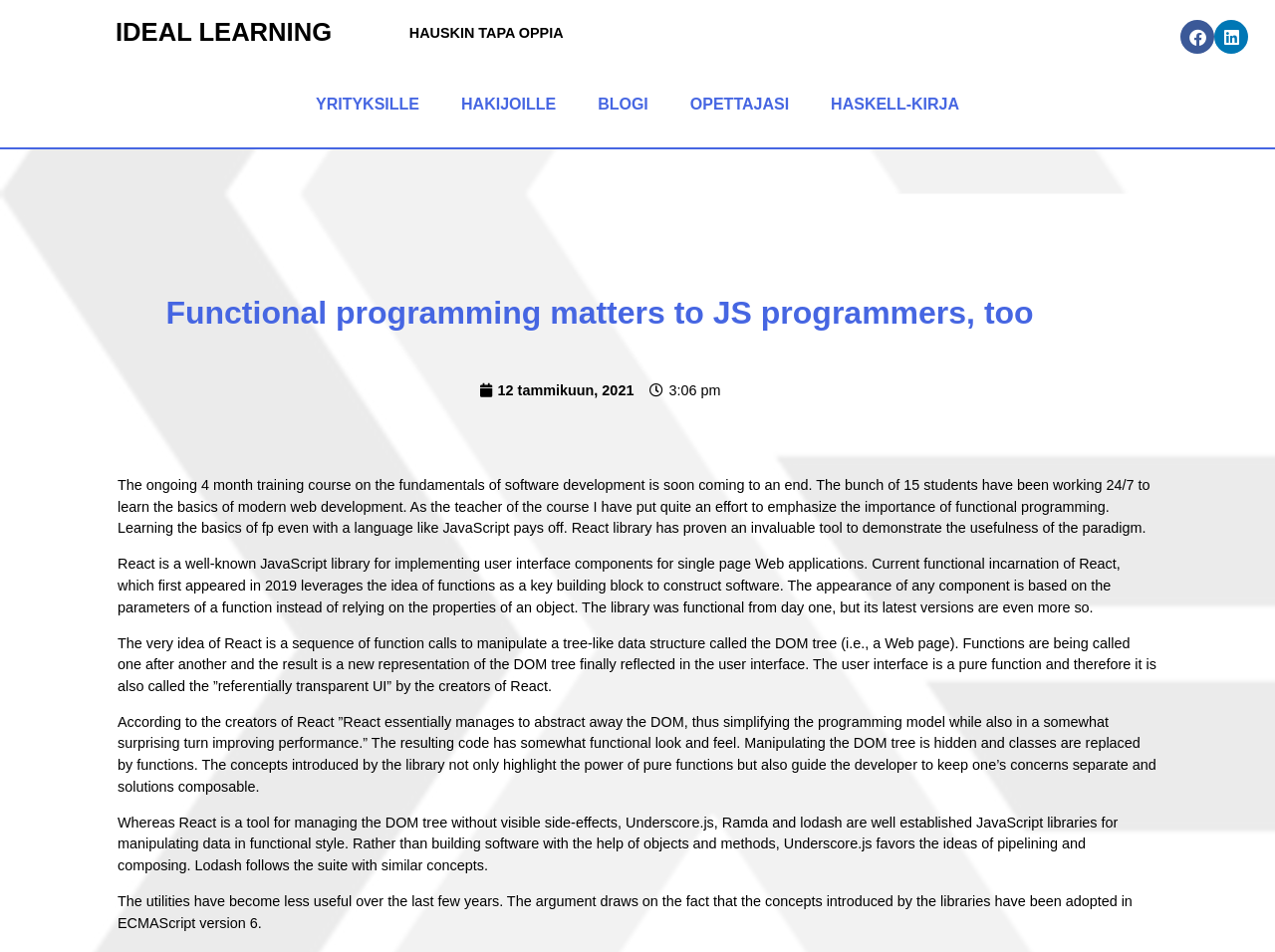Give a one-word or phrase response to the following question: What is the topic of the blog post?

Functional programming